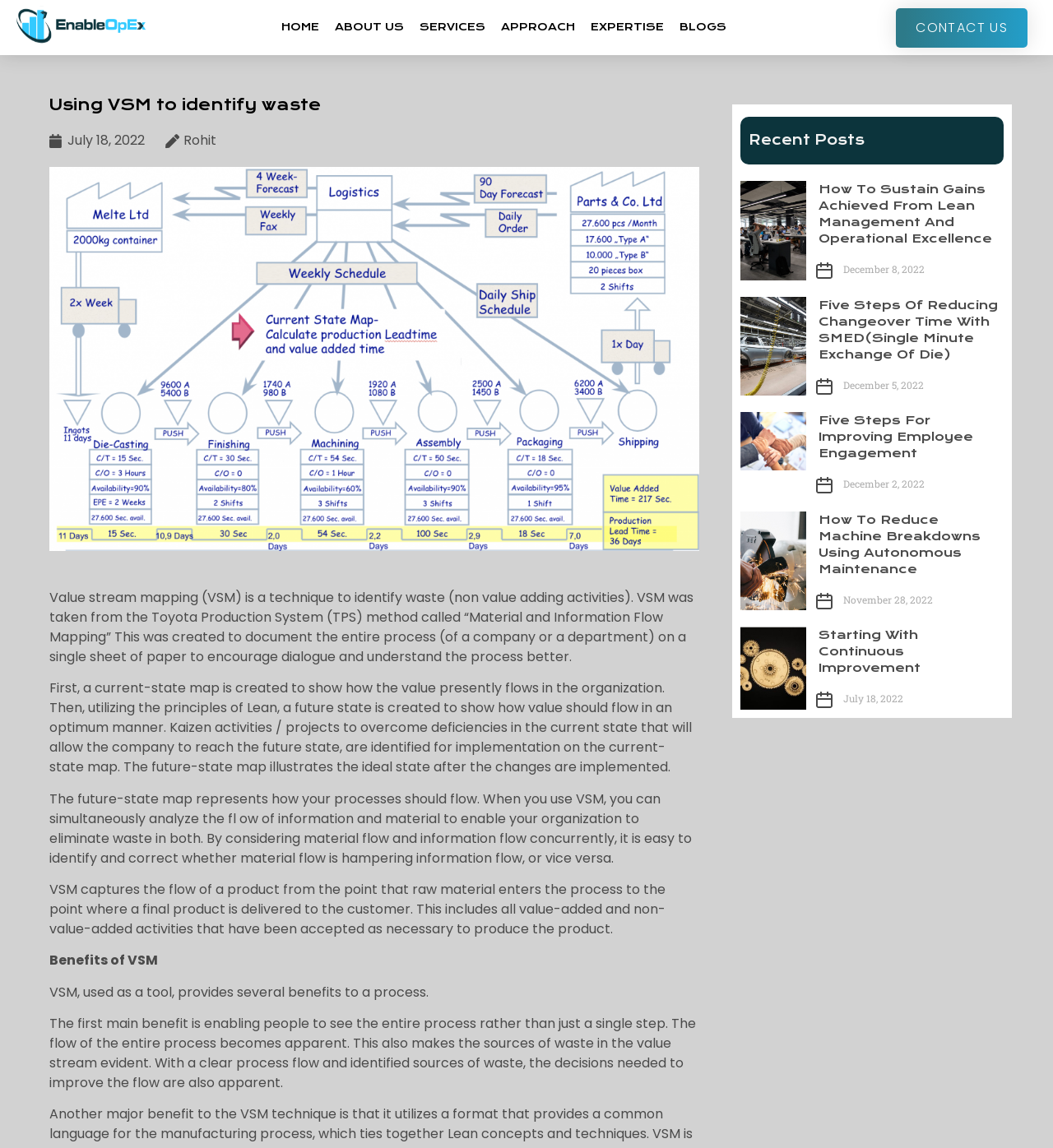Please mark the clickable region by giving the bounding box coordinates needed to complete this instruction: "Click the link to 'How To Sustain Gains Achieved From Lean Management And Operational Excellence'".

[0.777, 0.158, 0.942, 0.214]